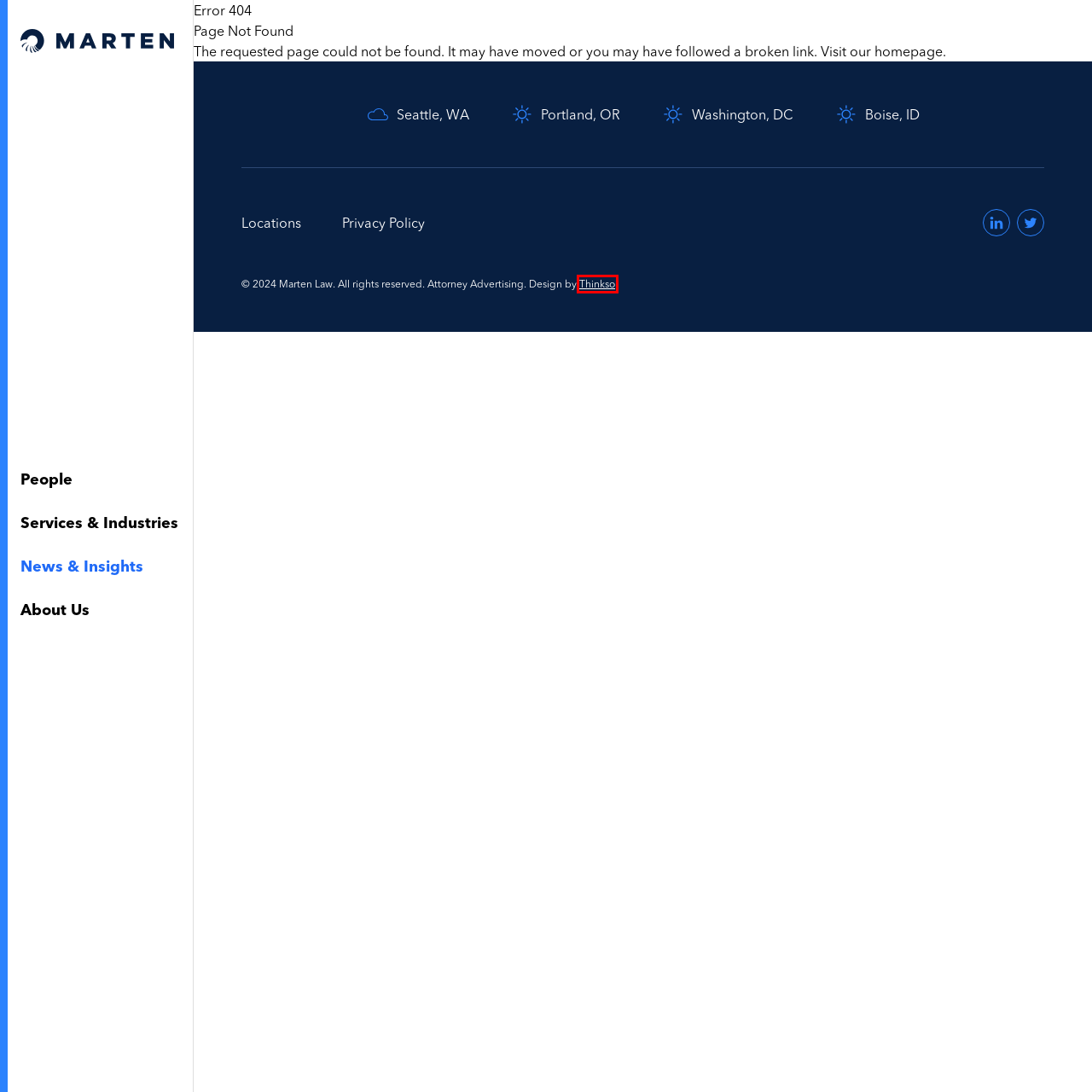You are provided with a screenshot of a webpage that has a red bounding box highlighting a UI element. Choose the most accurate webpage description that matches the new webpage after clicking the highlighted element. Here are your choices:
A. Washington, D.C. - Marten Law
B. Boise, Idaho - Marten Law
C. About Us - Marten Law
D. People - Marten Law
E. Thinkso
F. Seattle, Washington - Marten Law
G. Portland, Oregon - Marten Law
H. News Landing - Marten Law

E